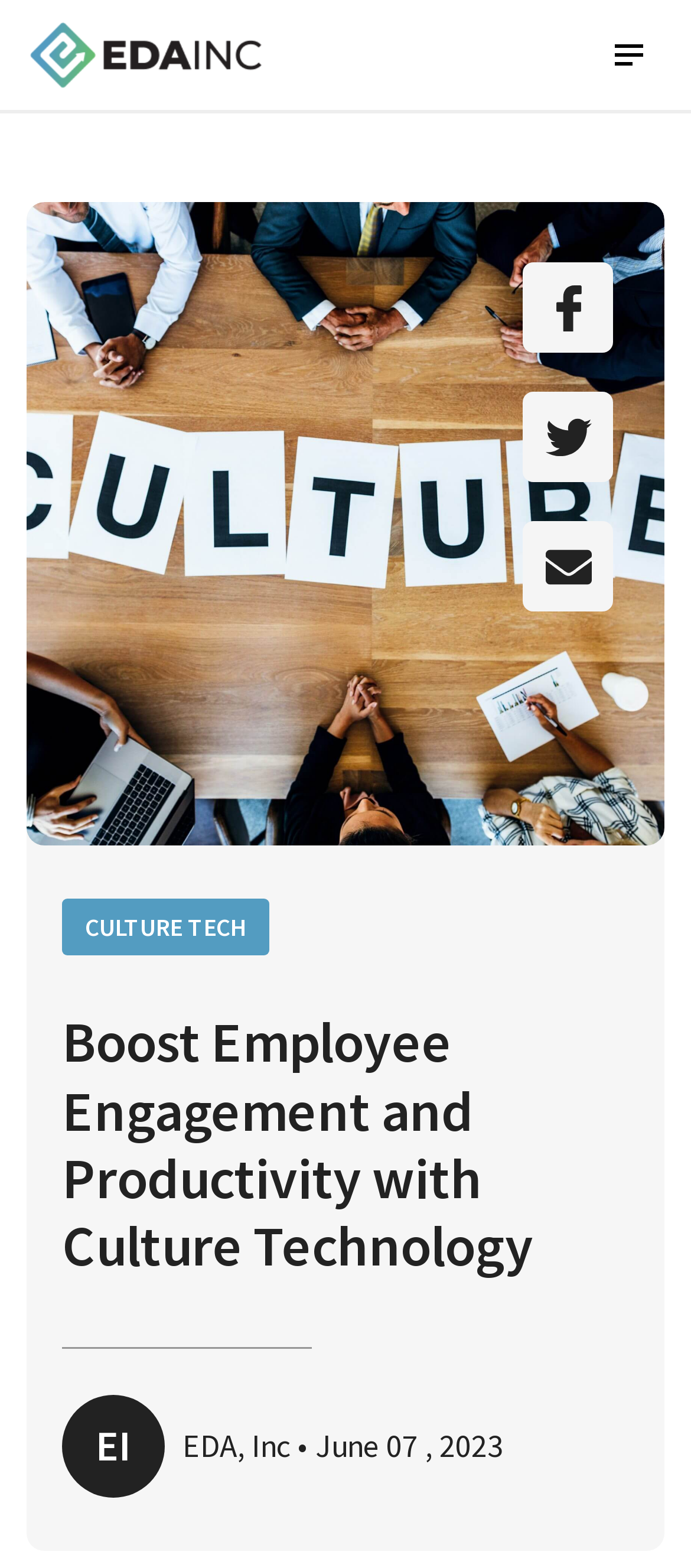Extract the text of the main heading from the webpage.

Culture Tech for Employee Engagement and Productivity